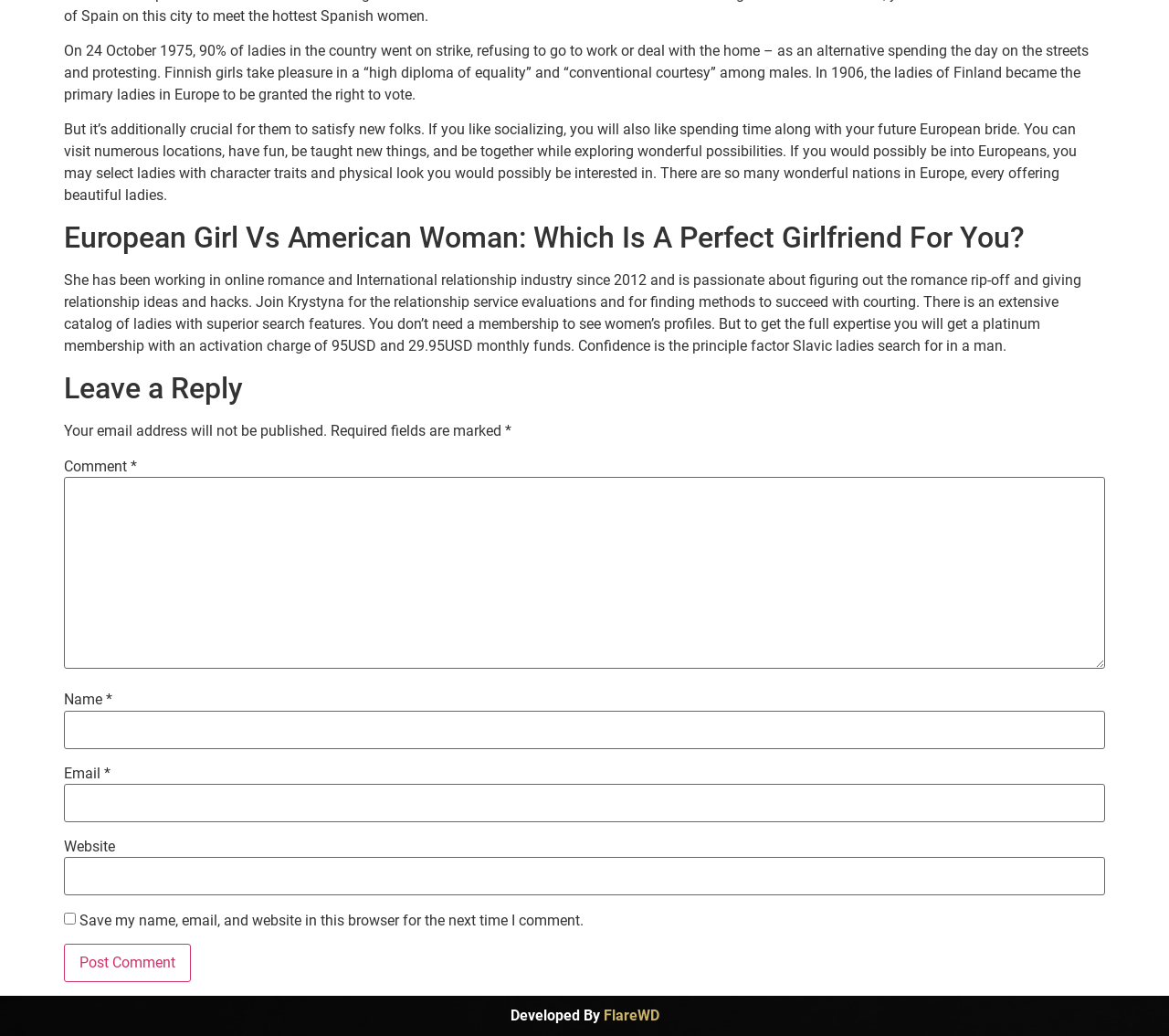What is the author's expertise?
Please ensure your answer to the question is detailed and covers all necessary aspects.

The author's expertise can be determined by reading the text 'She has been working in online romance and International dating industry since 2012...' which is located in the middle of the webpage.